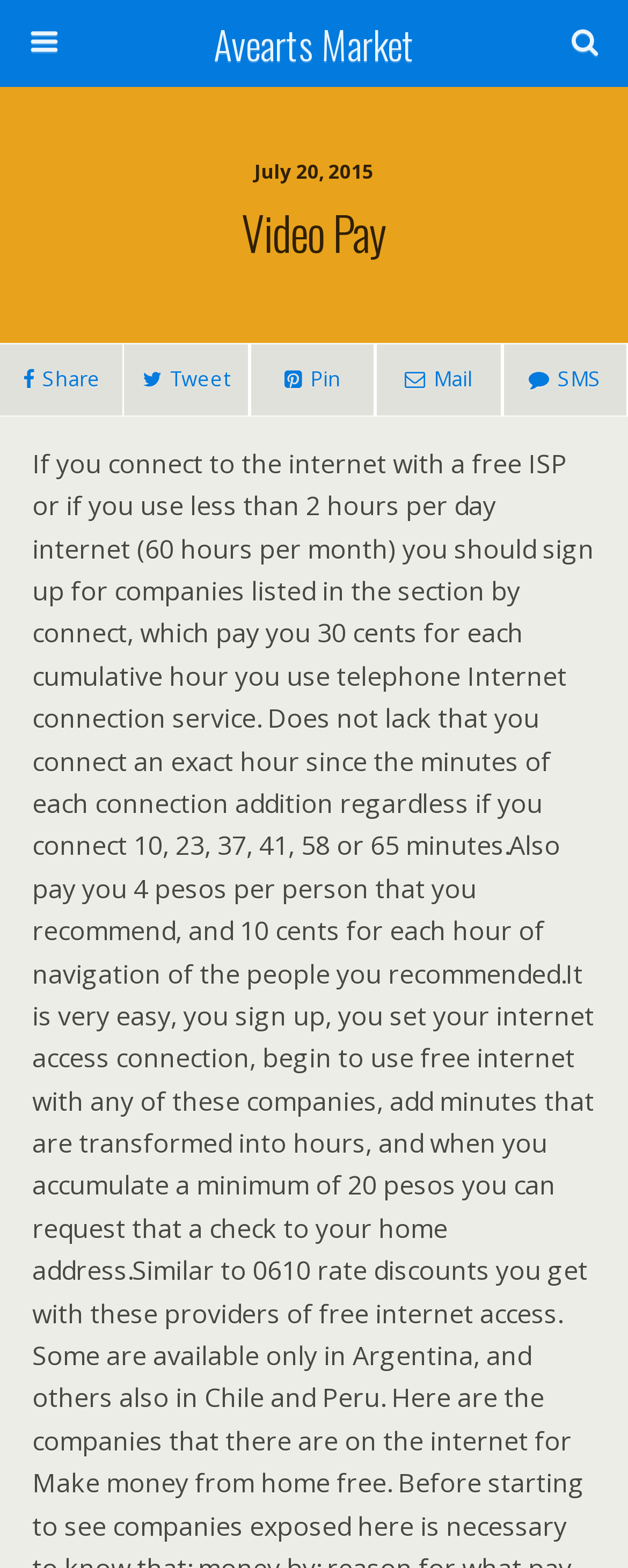From the element description name="s" placeholder="Search this website…", predict the bounding box coordinates of the UI element. The coordinates must be specified in the format (top-left x, top-left y, bottom-right x, bottom-right y) and should be within the 0 to 1 range.

[0.051, 0.061, 0.754, 0.088]